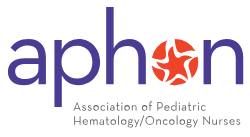Offer a detailed explanation of what is depicted in the image.

The image features the logo of the Association of Pediatric Hematology/Oncology Nurses (APHON). This logo prominently displays the word "aphon" in a stylized font, where "aph" is rendered in a rich purple color, and the letter "o" is integrated with a vibrant red star icon, symbolizing care and community. Beneath the main text, there is a descriptive tagline that reads "Association of Pediatric Hematology/Oncology Nurses," providing context about the organization's focus and mission. The overall design reflects a professional and welcoming identity, aimed at supporting nurses in the pediatric hematology and oncology fields.